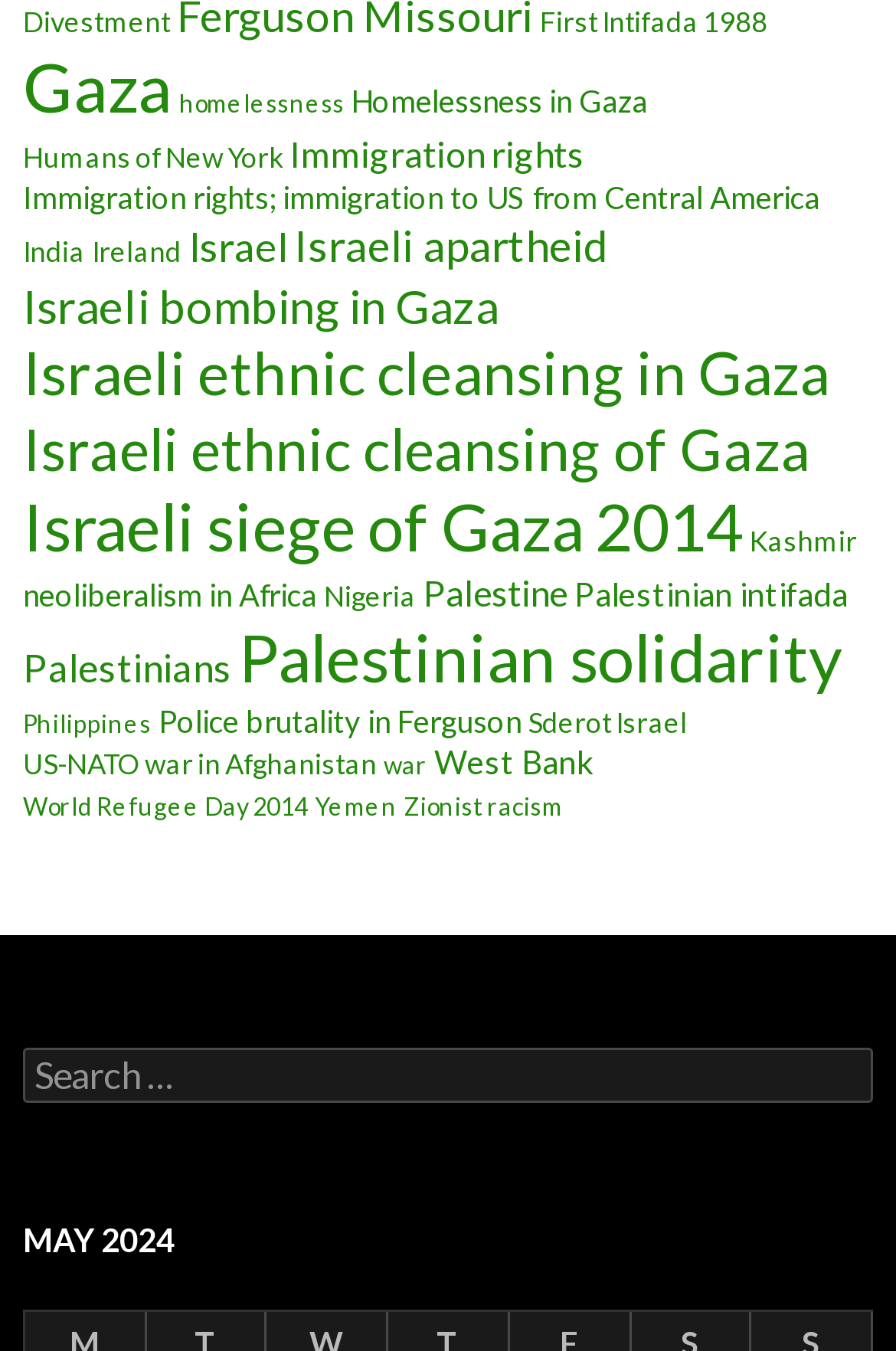Please provide the bounding box coordinate of the region that matches the element description: war. Coordinates should be in the format (top-left x, top-left y, bottom-right x, bottom-right y) and all values should be between 0 and 1.

[0.428, 0.554, 0.477, 0.576]